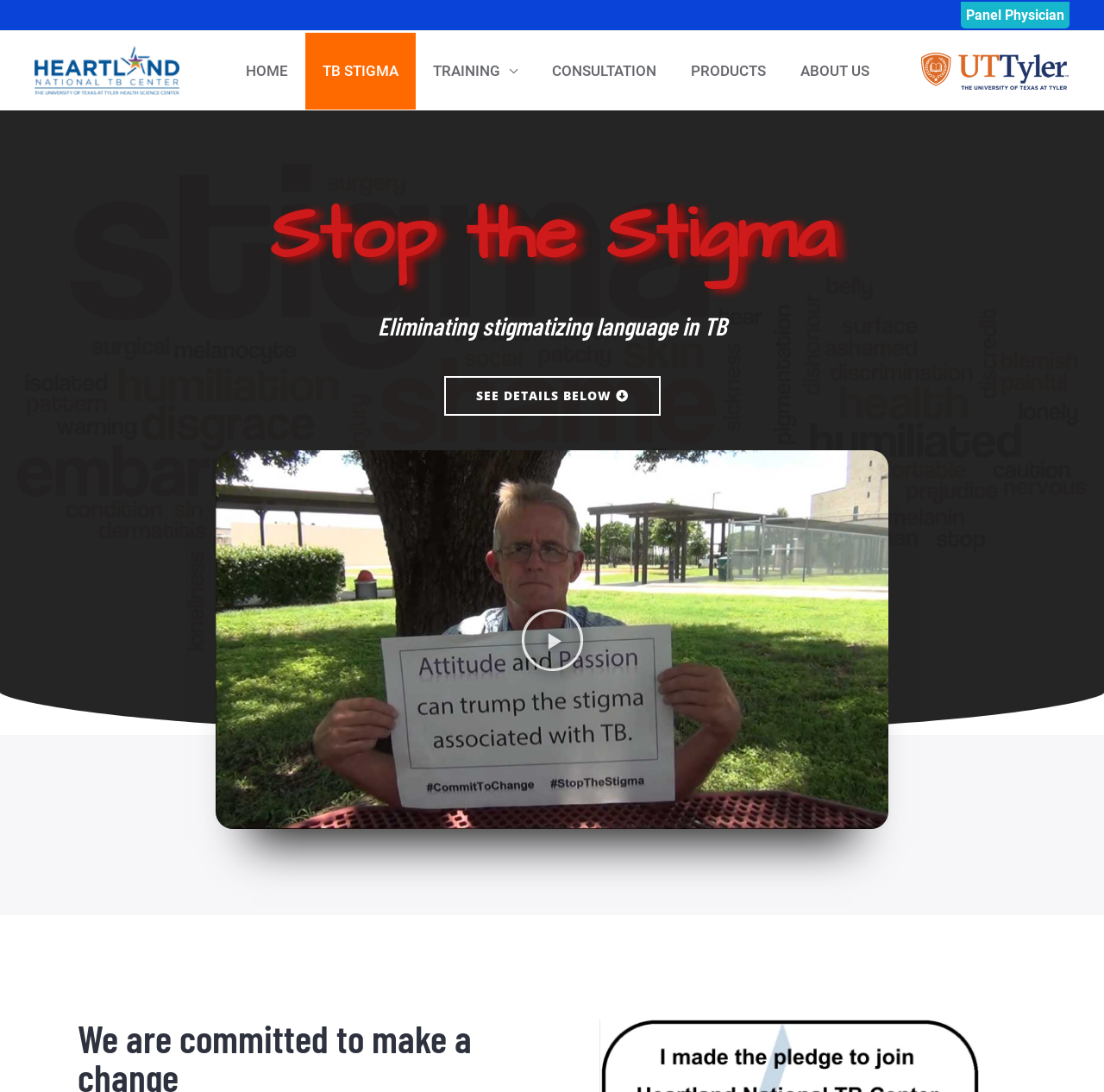Generate an in-depth caption that captures all aspects of the webpage.

The webpage is about TB Stigma, specifically focused on Heartland National TB Center. At the top, there is a link to "Panel Physician" on the right side, and a link to "Heartland National TB Center and The University of Texas Health Science Center at Tyler" on the left side, accompanied by an image with the same name. 

Below these links, there is a navigation section labeled "Site Navigation" that spans across the page, containing six links: "HOME", "TB STIGMA", "TRAINING", "CONSULTATION", "PRODUCTS", and "ABOUT US". 

On the right side of the page, there is another link with no text. Below this link, there is a section with a heading "Stop the Stigma" and a subheading "Eliminating stigmatizing language in TB". This section also contains a link "SEE DETAILS BELOW" and an image of a patient holding up a sign with a message about overcoming TB stigma. There is a button to play a video about the same topic, positioned below the image.